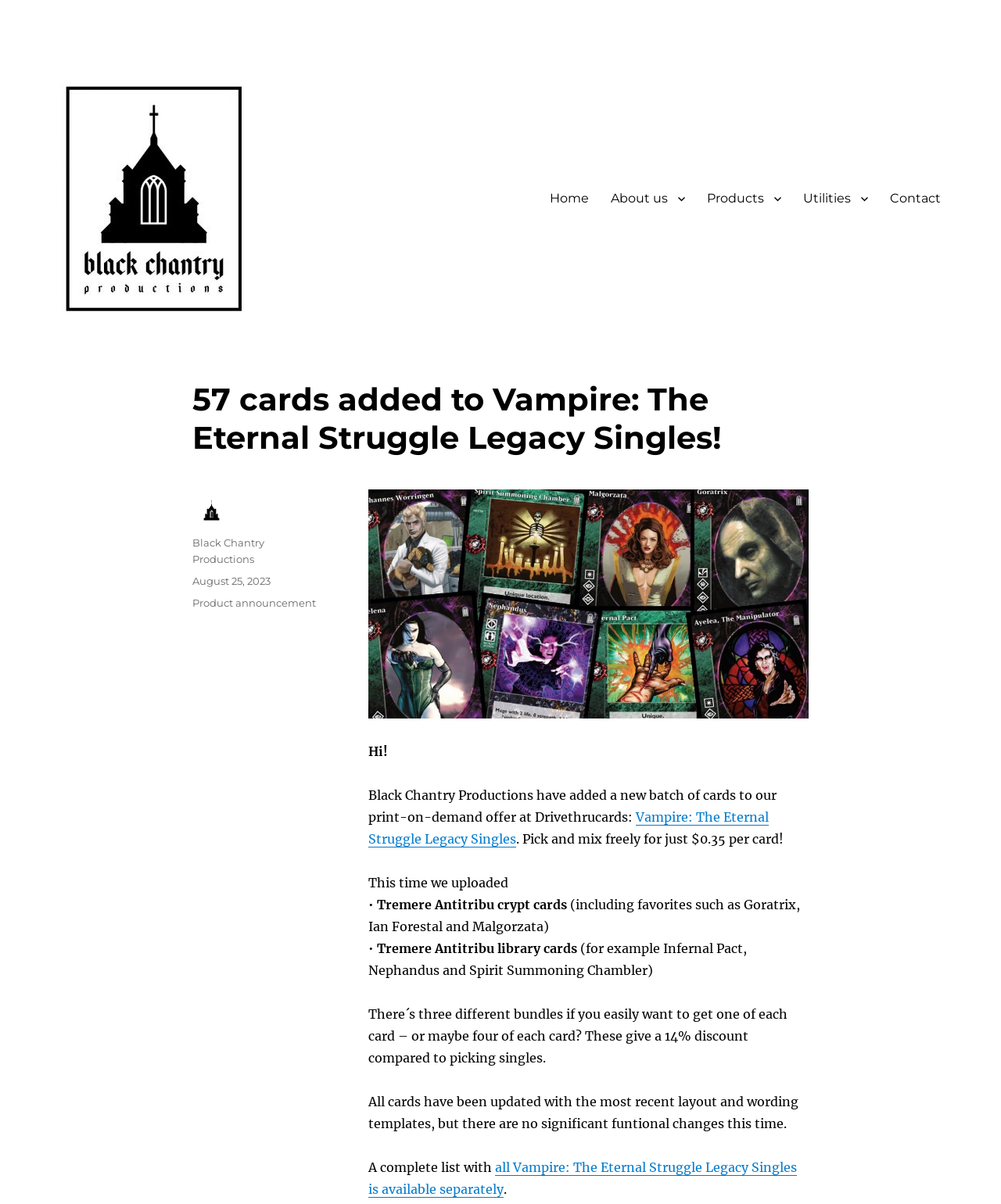Identify the bounding box coordinates of the element that should be clicked to fulfill this task: "Click on the 'Home' link". The coordinates should be provided as four float numbers between 0 and 1, i.e., [left, top, right, bottom].

[0.538, 0.151, 0.599, 0.178]